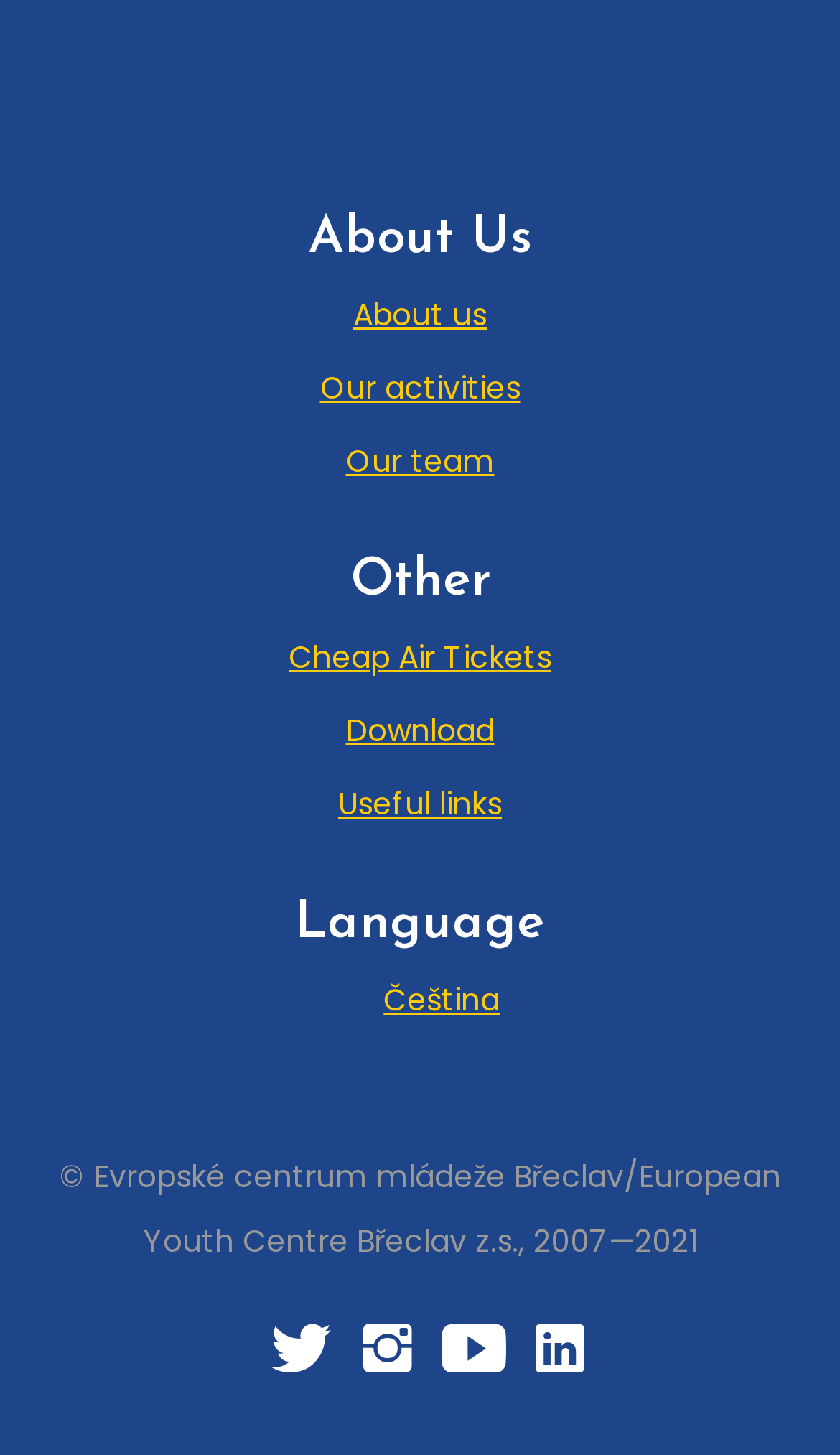Find the bounding box of the web element that fits this description: "List of CBT Training Centres".

None